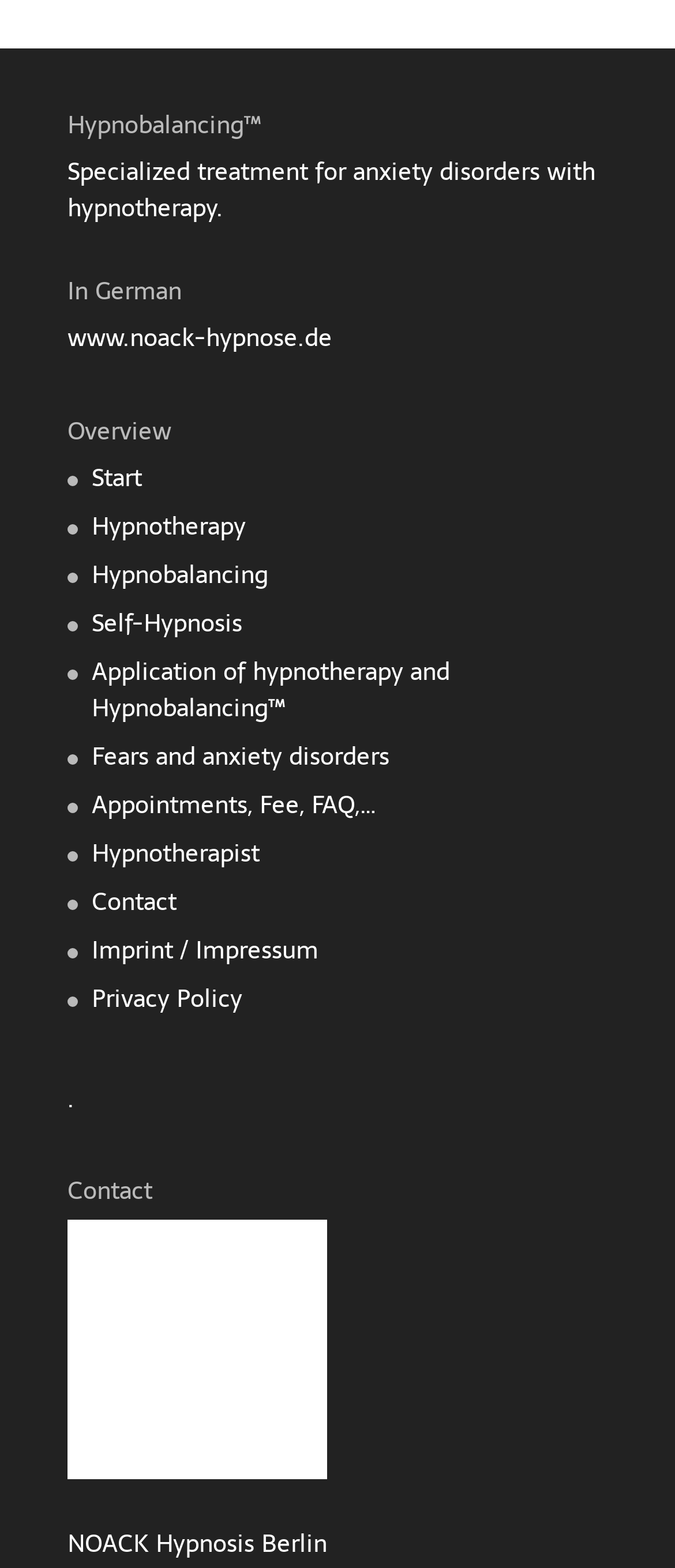Please identify the bounding box coordinates of the element that needs to be clicked to perform the following instruction: "visit photographing the unseen page".

None